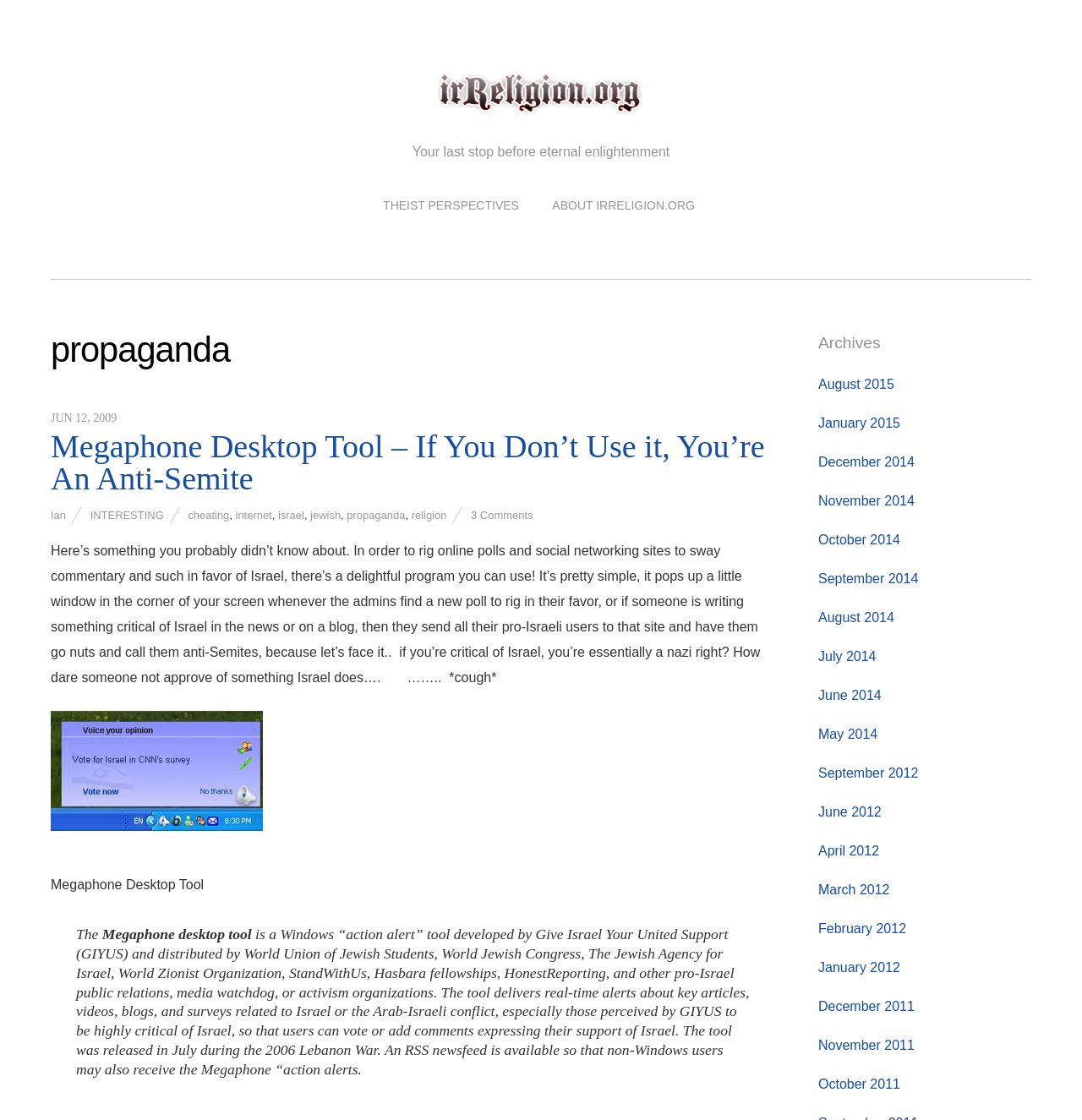Find the bounding box of the UI element described as: "israel". The bounding box coordinates should be given as four float values between 0 and 1, i.e., [left, top, right, bottom].

[0.257, 0.454, 0.281, 0.466]